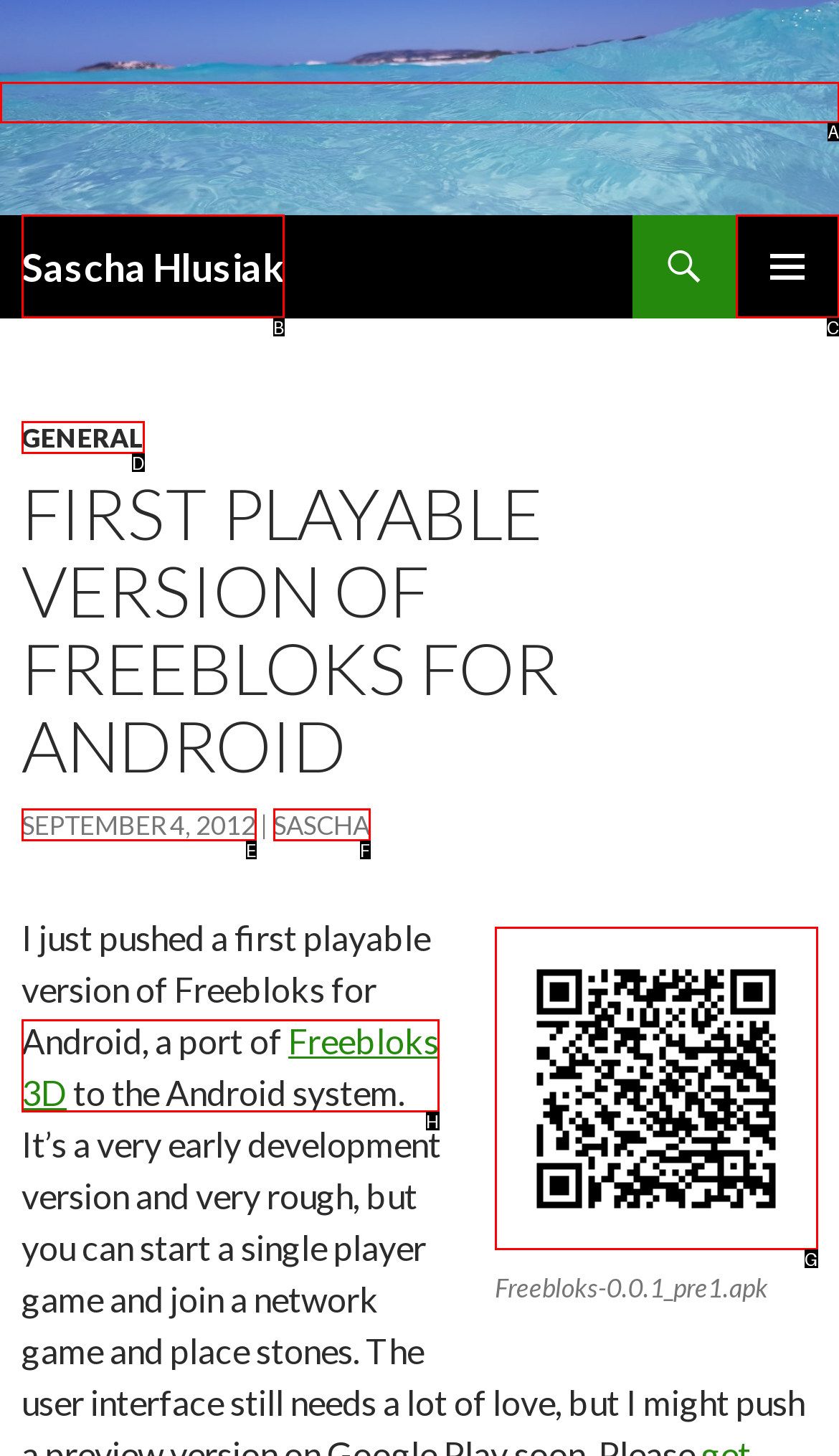Please determine which option aligns with the description: September 4, 2012. Respond with the option’s letter directly from the available choices.

E